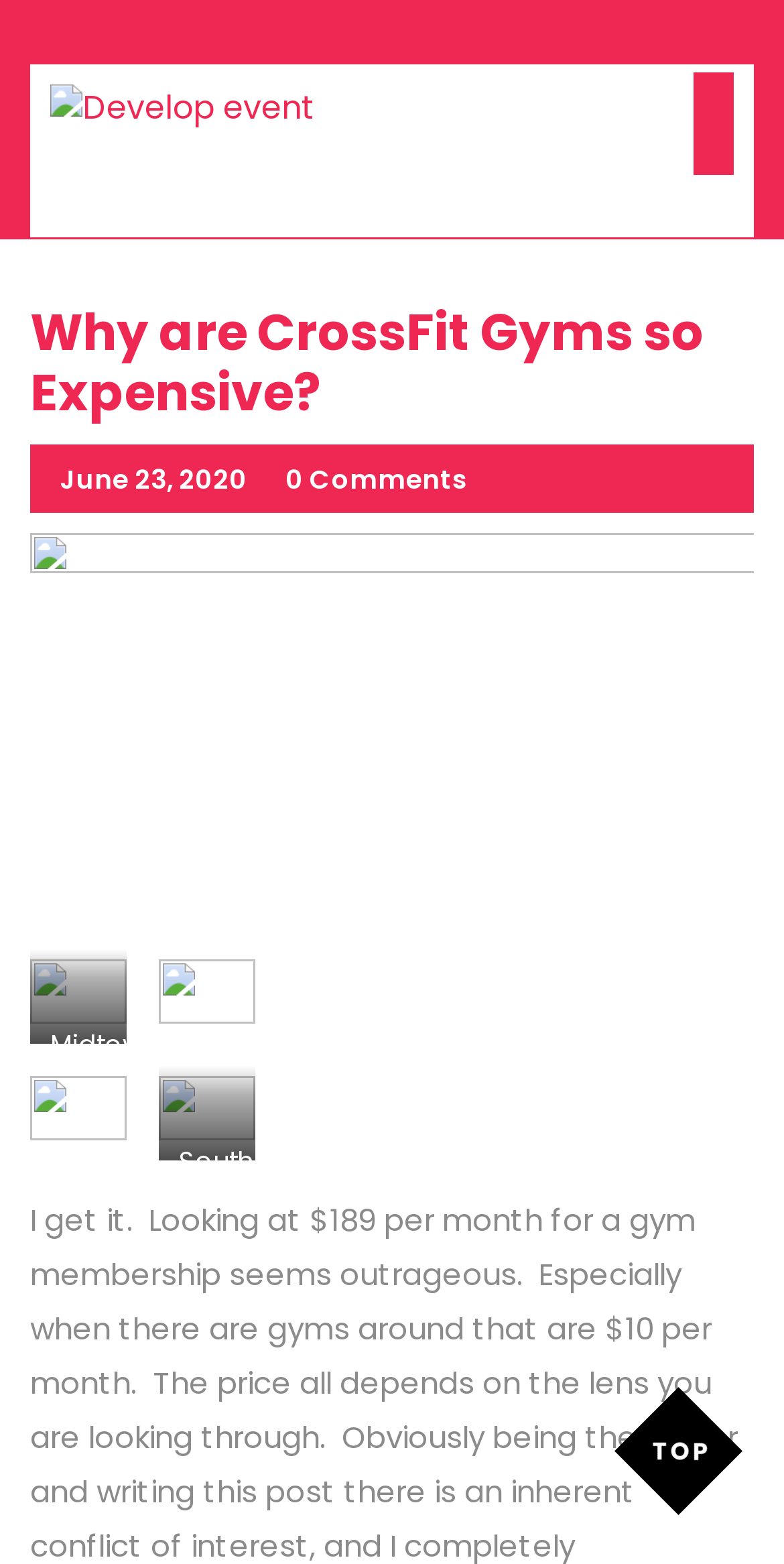Locate the bounding box for the described UI element: "Top". Ensure the coordinates are four float numbers between 0 and 1, formatted as [left, top, right, bottom].

[0.784, 0.886, 0.947, 0.968]